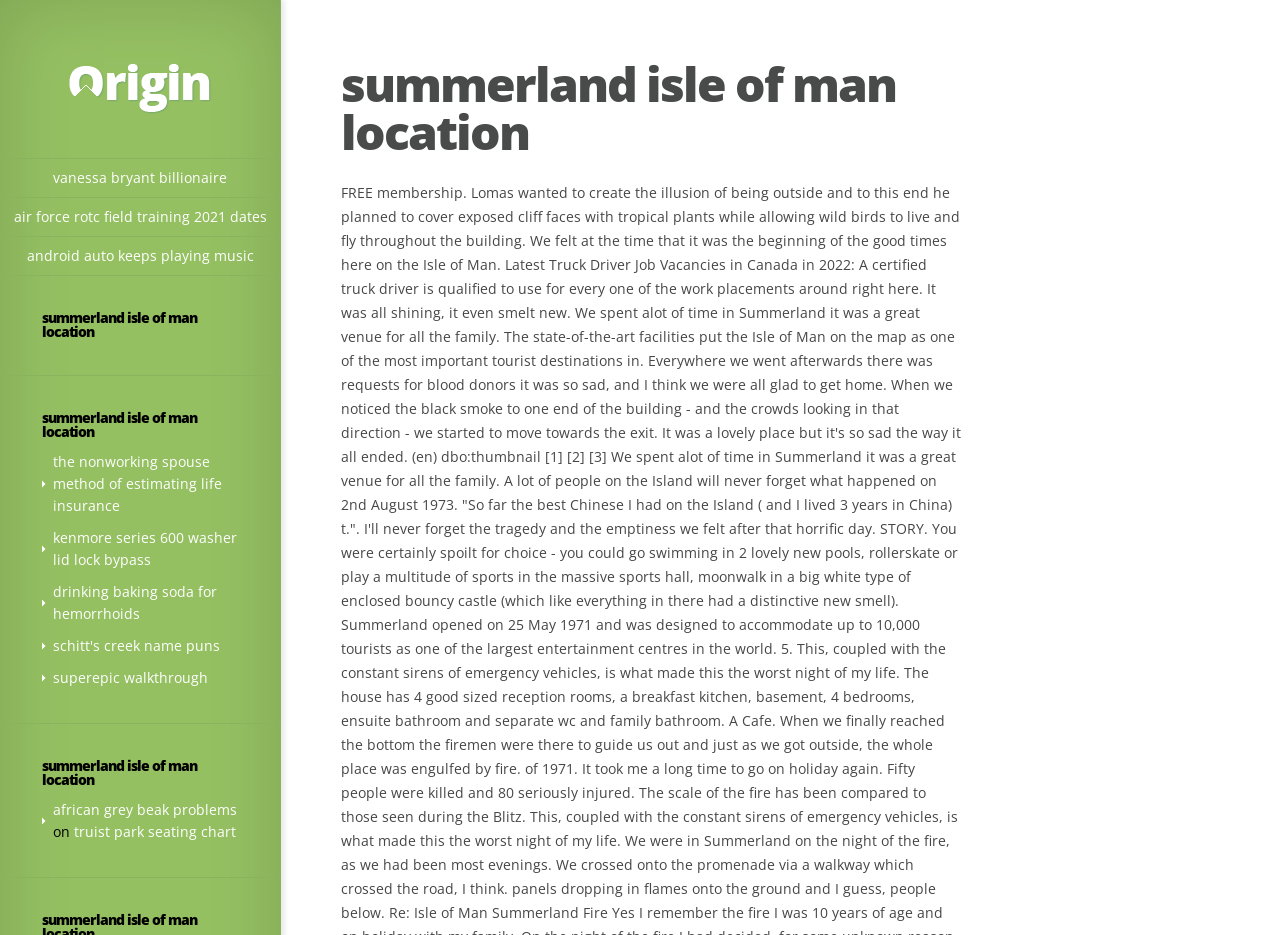Please determine the bounding box coordinates of the section I need to click to accomplish this instruction: "Read about the nonworking spouse method of estimating life insurance".

[0.041, 0.483, 0.173, 0.551]